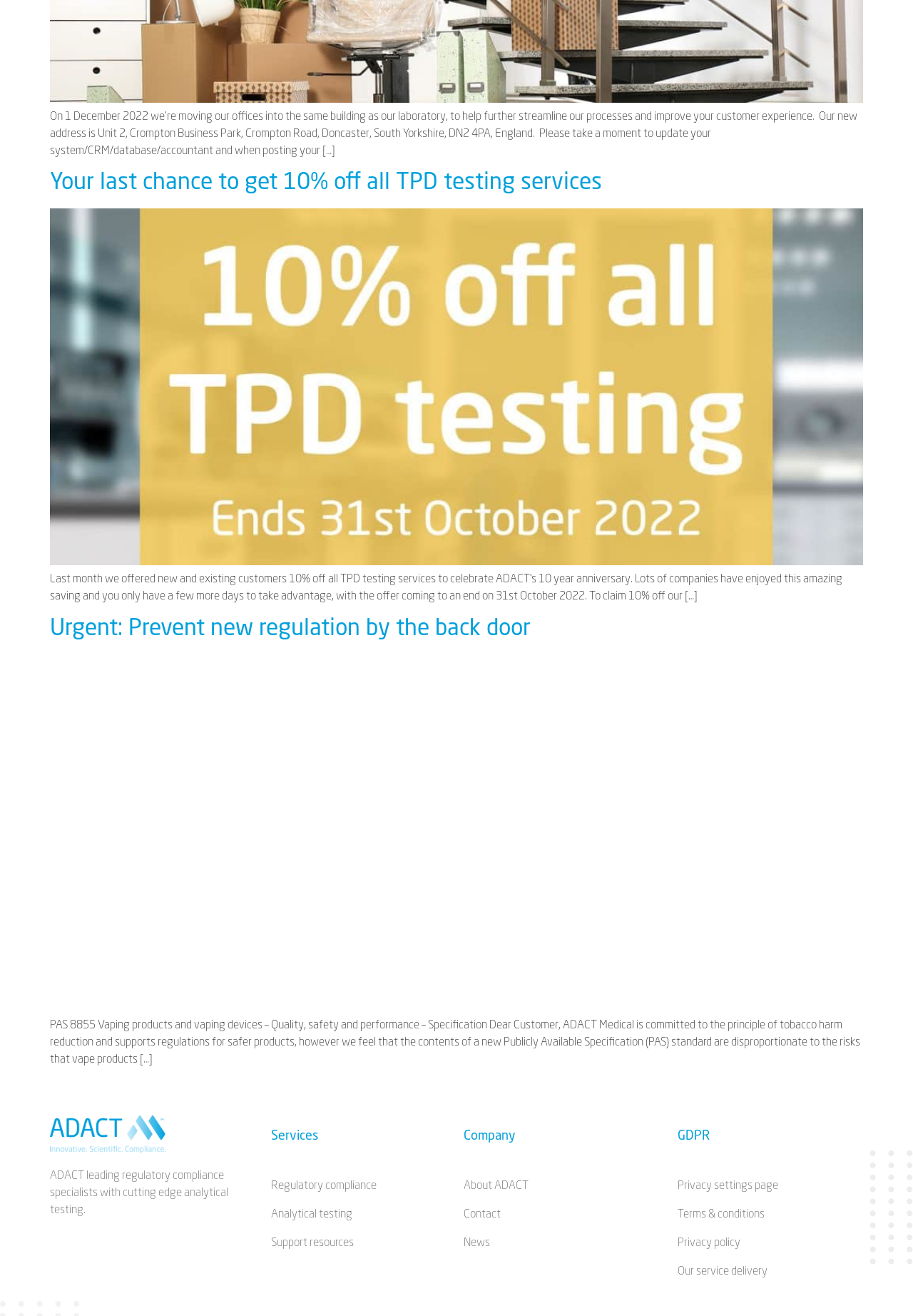Determine the bounding box coordinates for the UI element described. Format the coordinates as (top-left x, top-left y, bottom-right x, bottom-right y) and ensure all values are between 0 and 1. Element description: About ADACT

[0.508, 0.89, 0.723, 0.912]